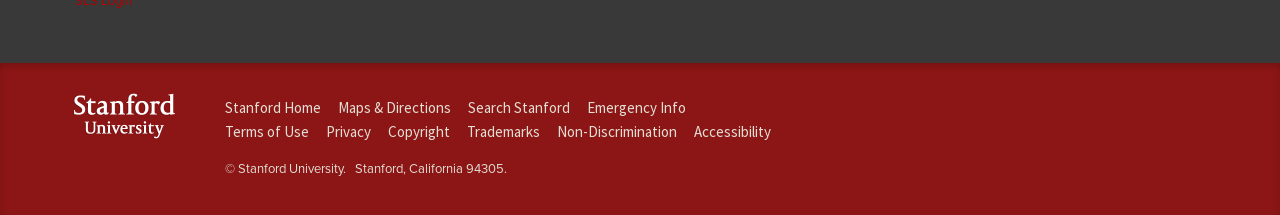Please specify the bounding box coordinates in the format (top-left x, top-left y, bottom-right x, bottom-right y), with all values as floating point numbers between 0 and 1. Identify the bounding box of the UI element described by: Search Stanford (link is external)

[0.366, 0.457, 0.445, 0.545]